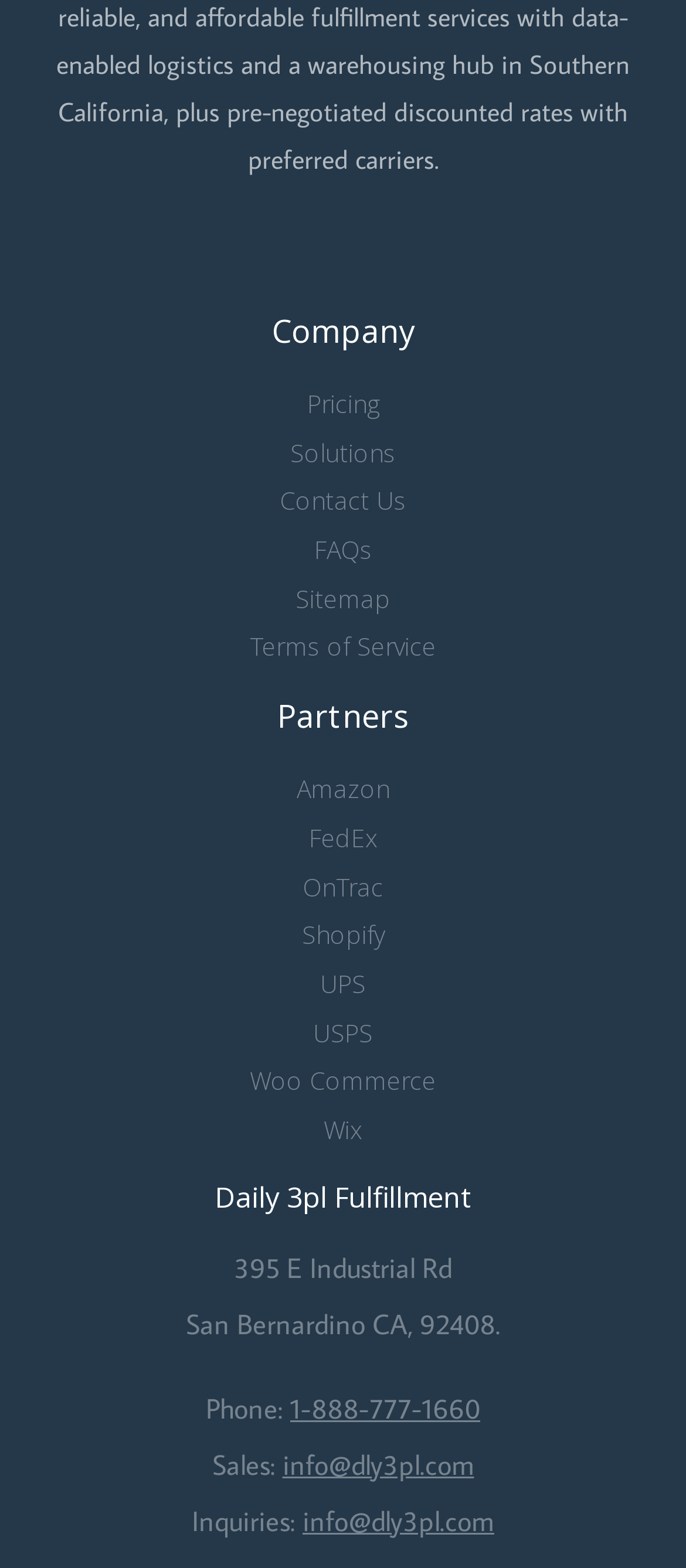Please provide a comprehensive response to the question based on the details in the image: How many partners are listed on the webpage?

I counted the number of partner links listed under the 'Partners' heading, which includes Amazon, FedEx, OnTrac, Shopify, UPS, USPS, and Woo Commerce, for a total of 7 partners.